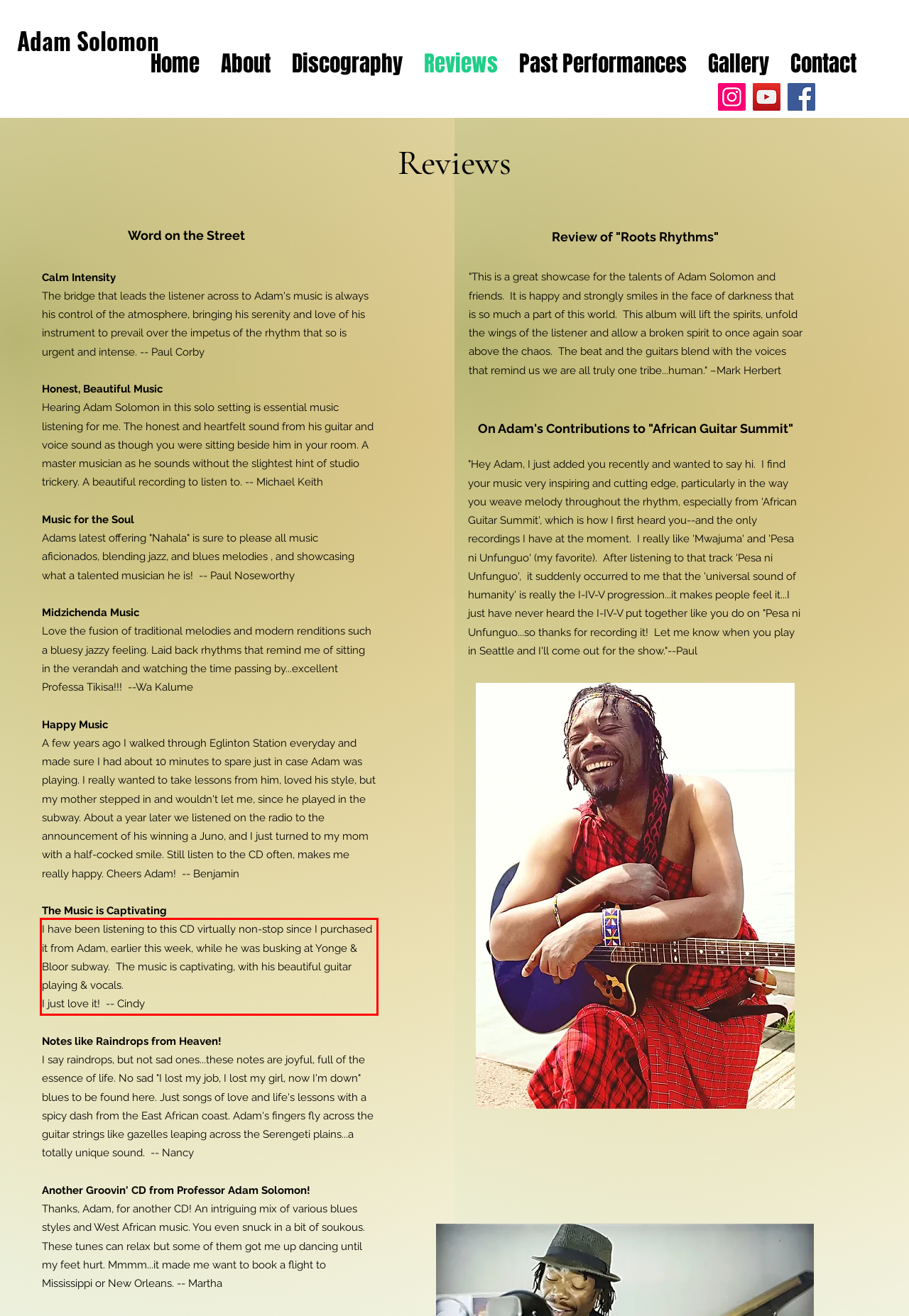Please analyze the screenshot of a webpage and extract the text content within the red bounding box using OCR.

I have been listening to this CD virtually non-stop since I purchased it from Adam, earlier this week, while he was busking at Yonge & Bloor subway. The music is captivating, with his beautiful guitar playing & vocals. I just love it! -- Cindy